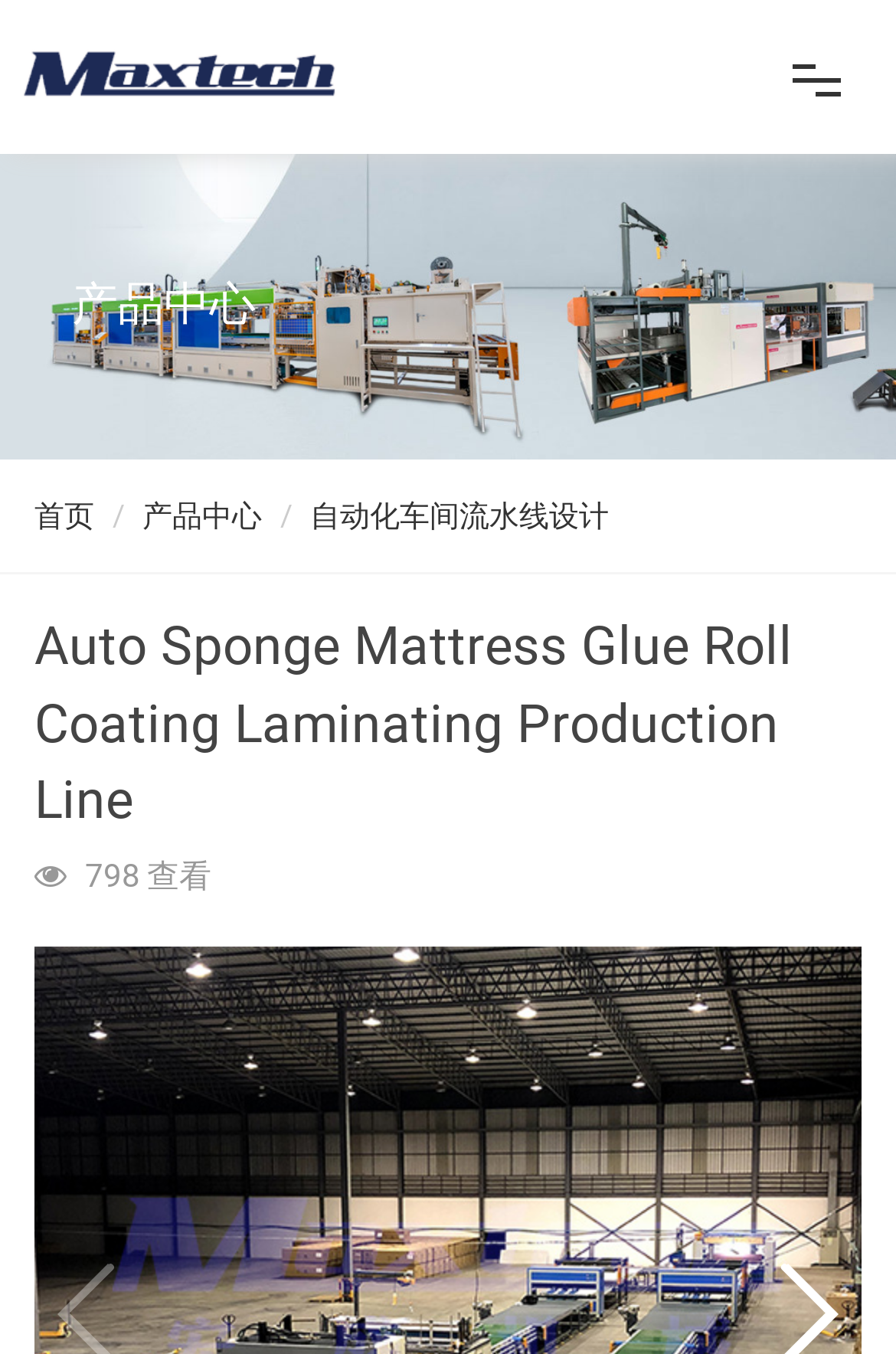Determine the coordinates of the bounding box that should be clicked to complete the instruction: "learn about auto sponge mattress glue roll coating laminating production line". The coordinates should be represented by four float numbers between 0 and 1: [left, top, right, bottom].

[0.038, 0.45, 0.962, 0.621]